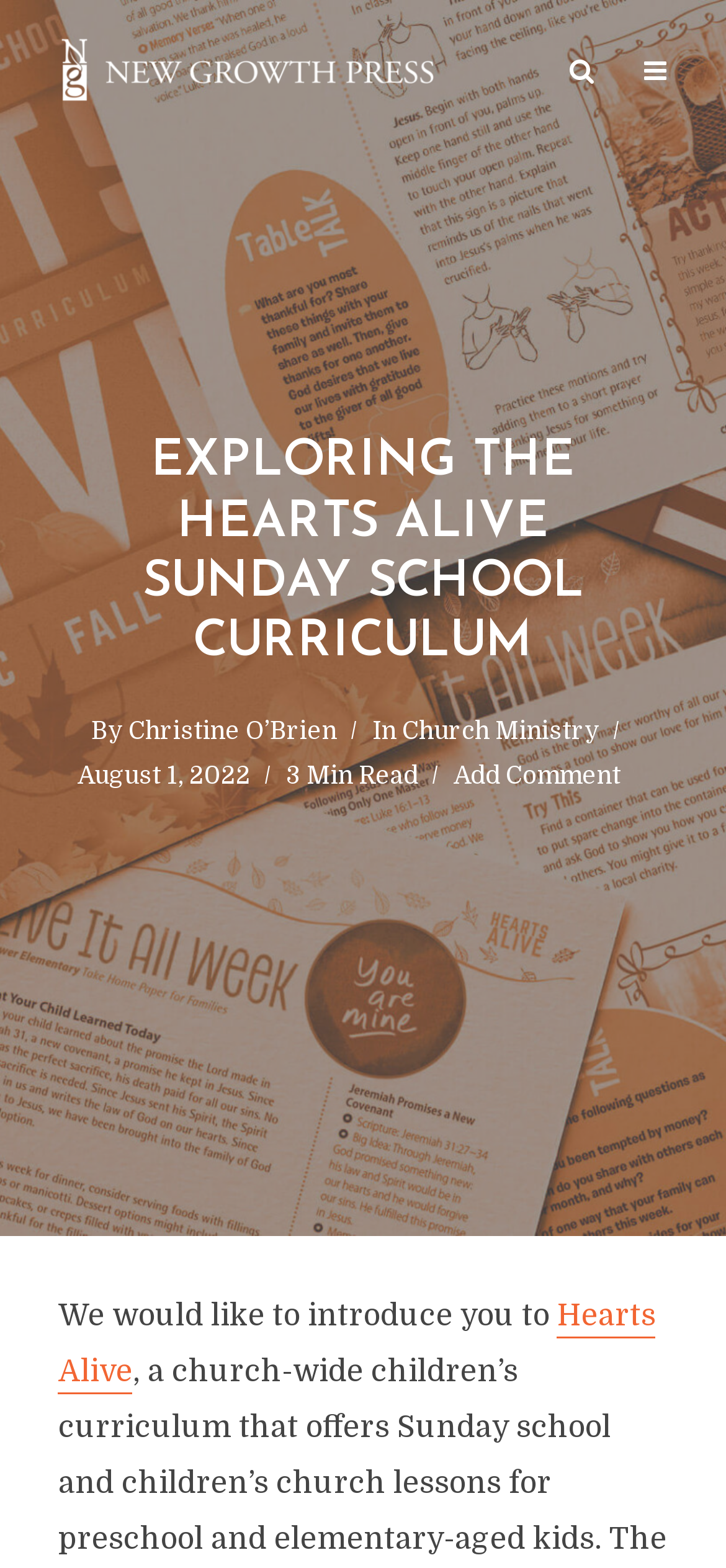Reply to the question below using a single word or brief phrase:
What is the name of the curriculum being introduced?

Hearts Alive